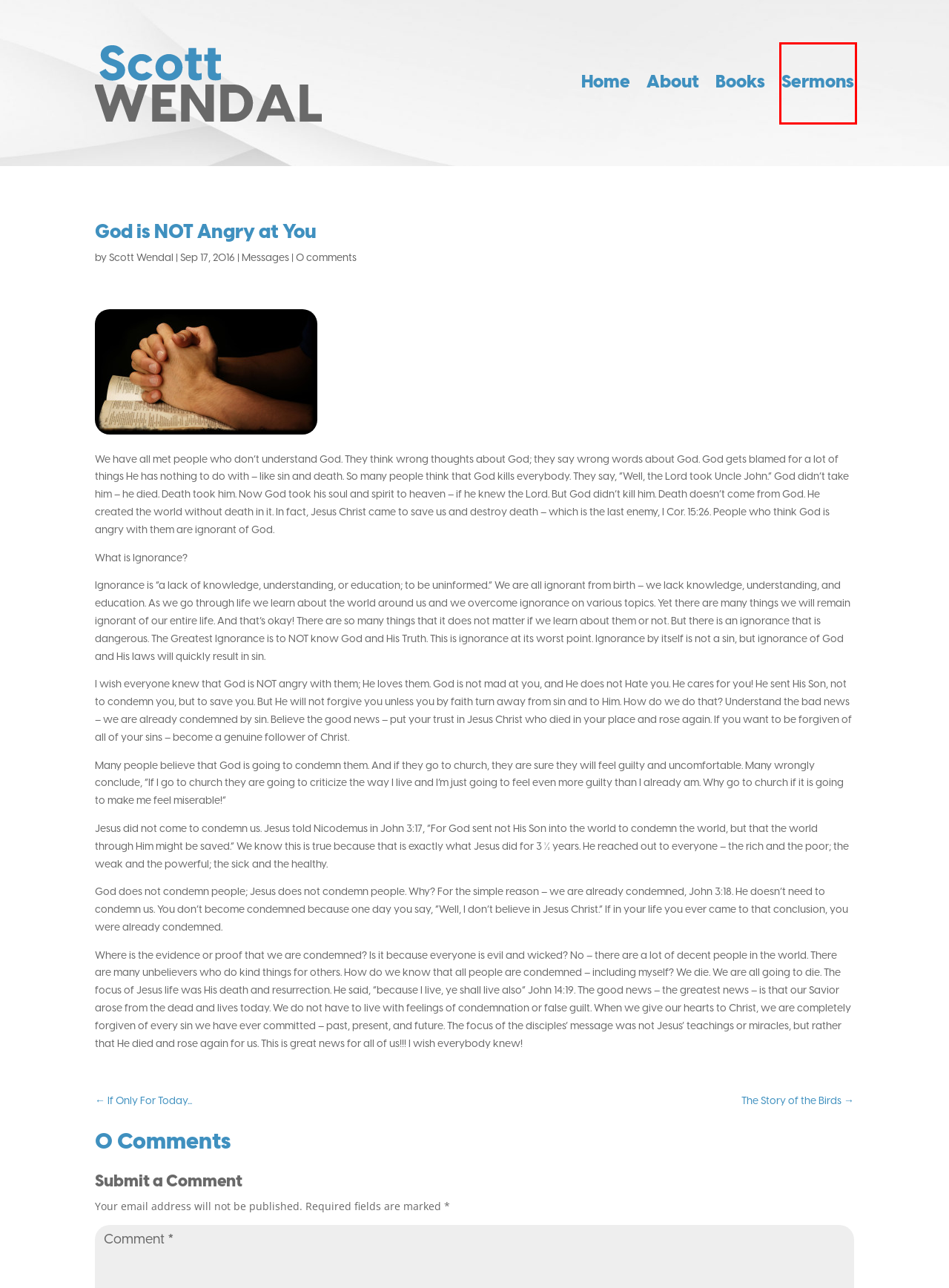Observe the provided screenshot of a webpage with a red bounding box around a specific UI element. Choose the webpage description that best fits the new webpage after you click on the highlighted element. These are your options:
A. Messages Archives - Pastor Scott Wendal
B. Scott Wendal, Author at Pastor Scott Wendal
C. Valley Forge Baptist | Growing Together | 610-948-8100
D. If Only For Today... - Pastor Scott Wendal
E. The Story of the Birds - Pastor Scott Wendal
F. Books - Pastor Scott Wendal
G. Welcome - Pastor Scott Wendal
H. About - Pastor Scott Wendal

C